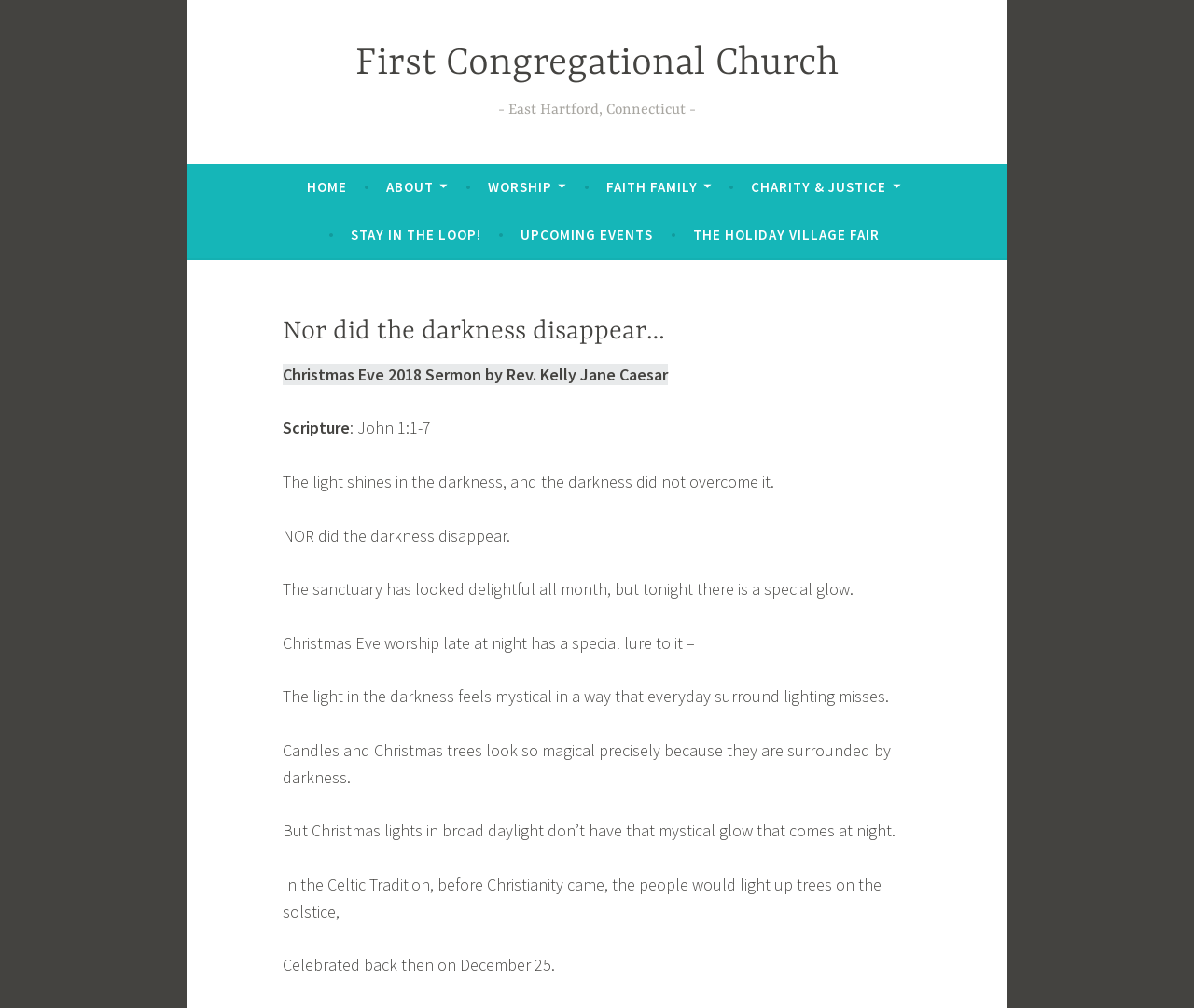What is the name of the church?
Please give a well-detailed answer to the question.

I found the answer by looking at the top of the webpage, where it says 'Nor did the darkness disappear… – First Congregational Church'. This suggests that the webpage is related to a church, and the name of the church is First Congregational Church.